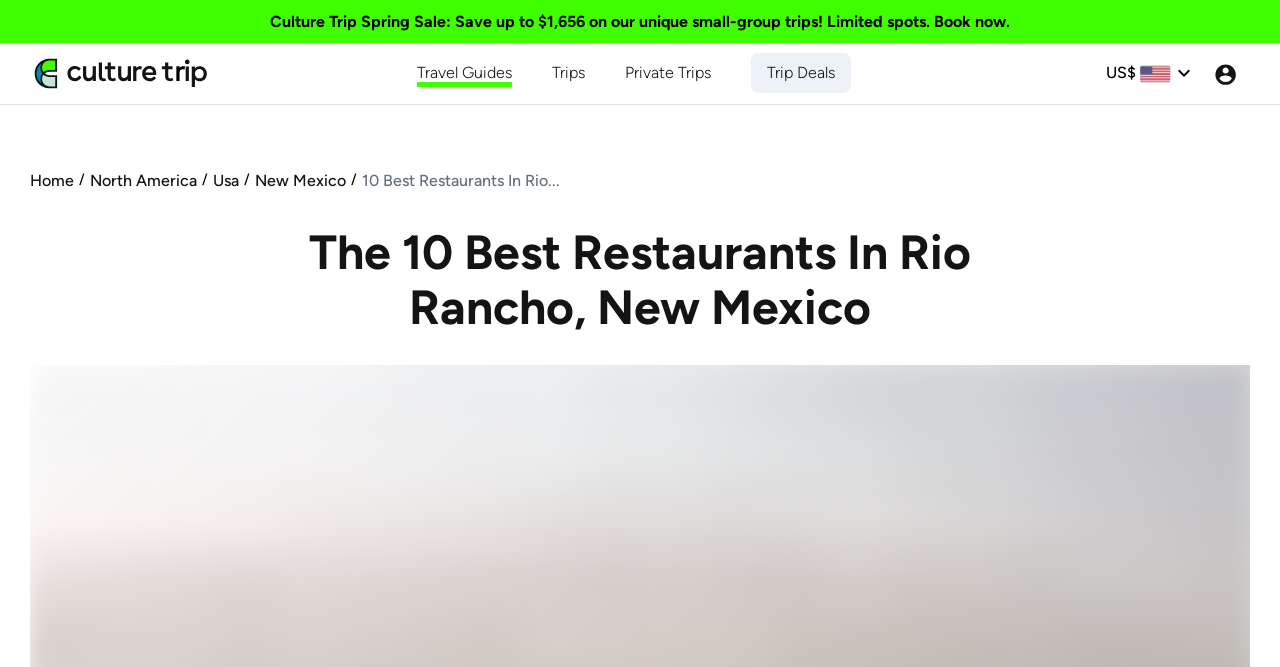Specify the bounding box coordinates of the element's region that should be clicked to achieve the following instruction: "Explore Trip Deals". The bounding box coordinates consist of four float numbers between 0 and 1, in the format [left, top, right, bottom].

[0.599, 0.092, 0.652, 0.126]